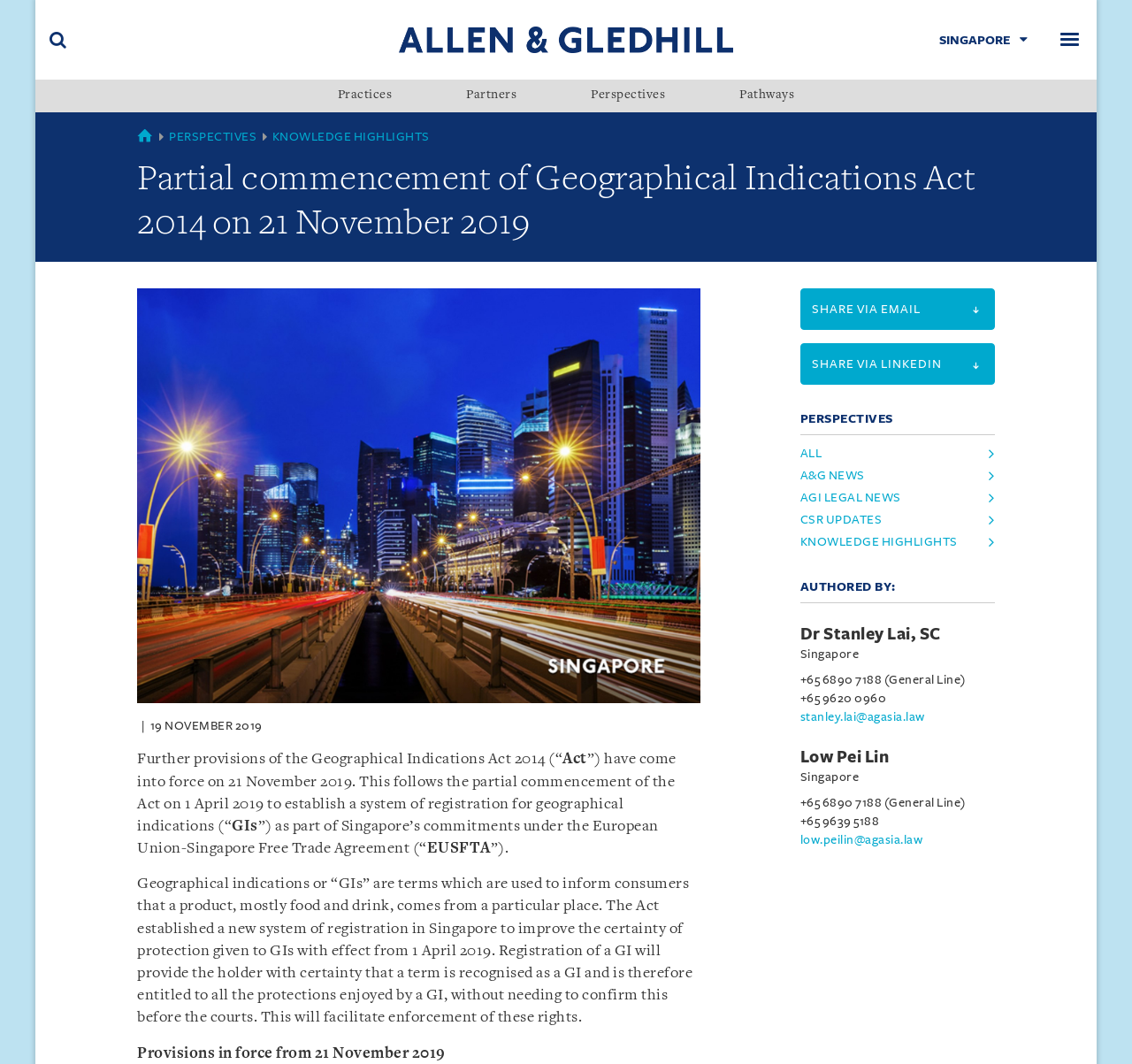What is the primary heading on this webpage?

Partial commencement of Geographical Indications Act 2014 on 21 November 2019